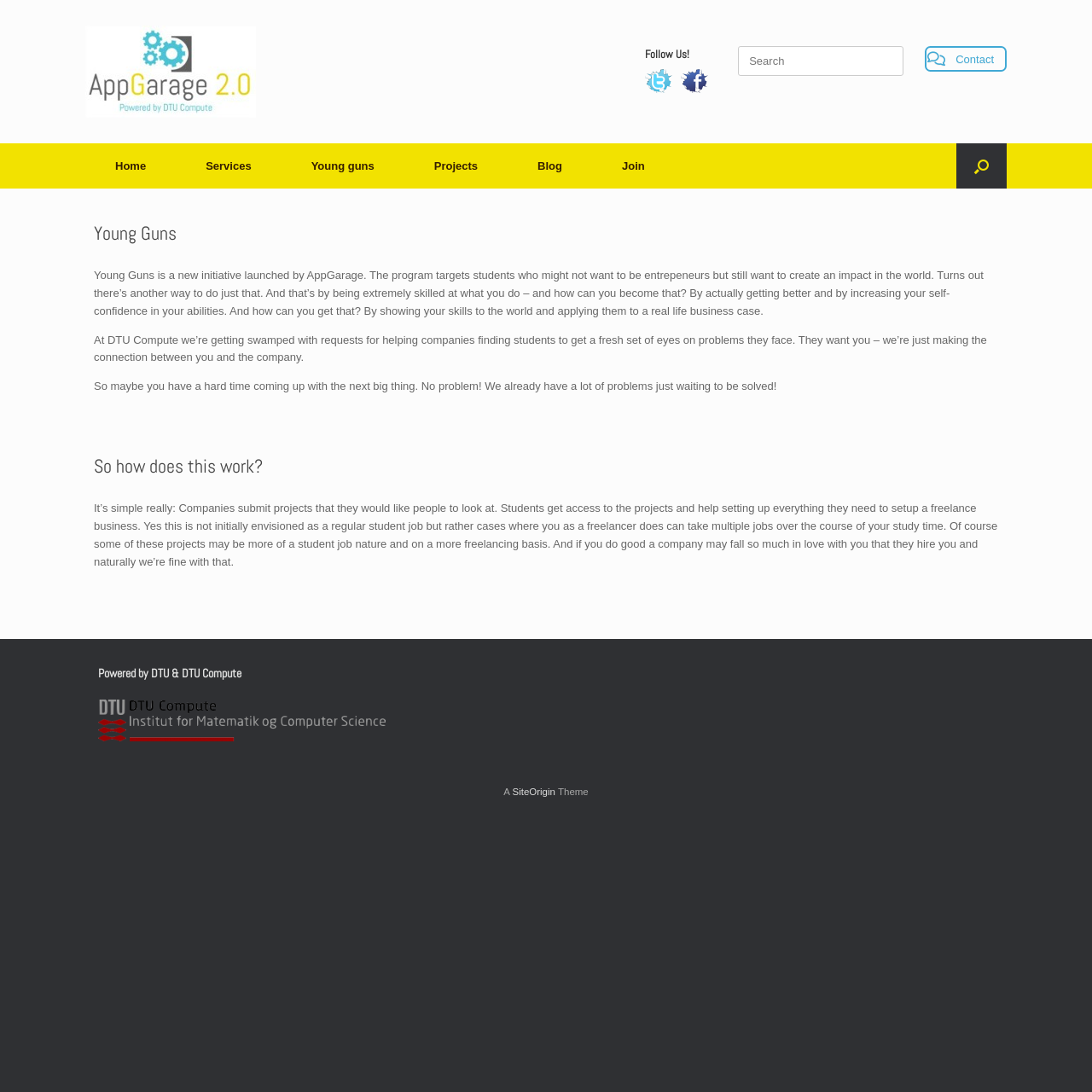Give a short answer using one word or phrase for the question:
What is the name of the initiative?

Young Guns